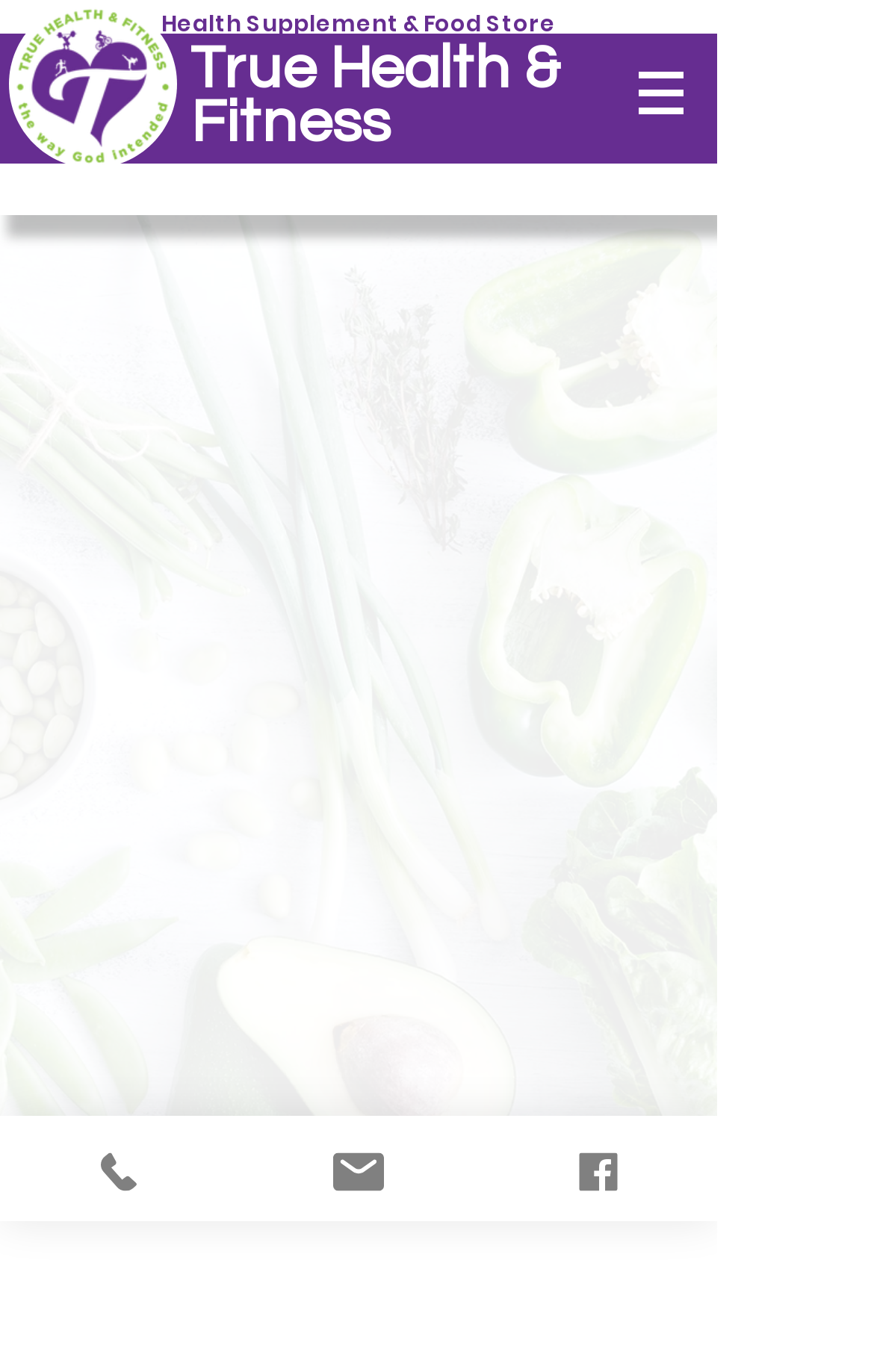How many social media links are there?
Using the information from the image, give a concise answer in one word or a short phrase.

1